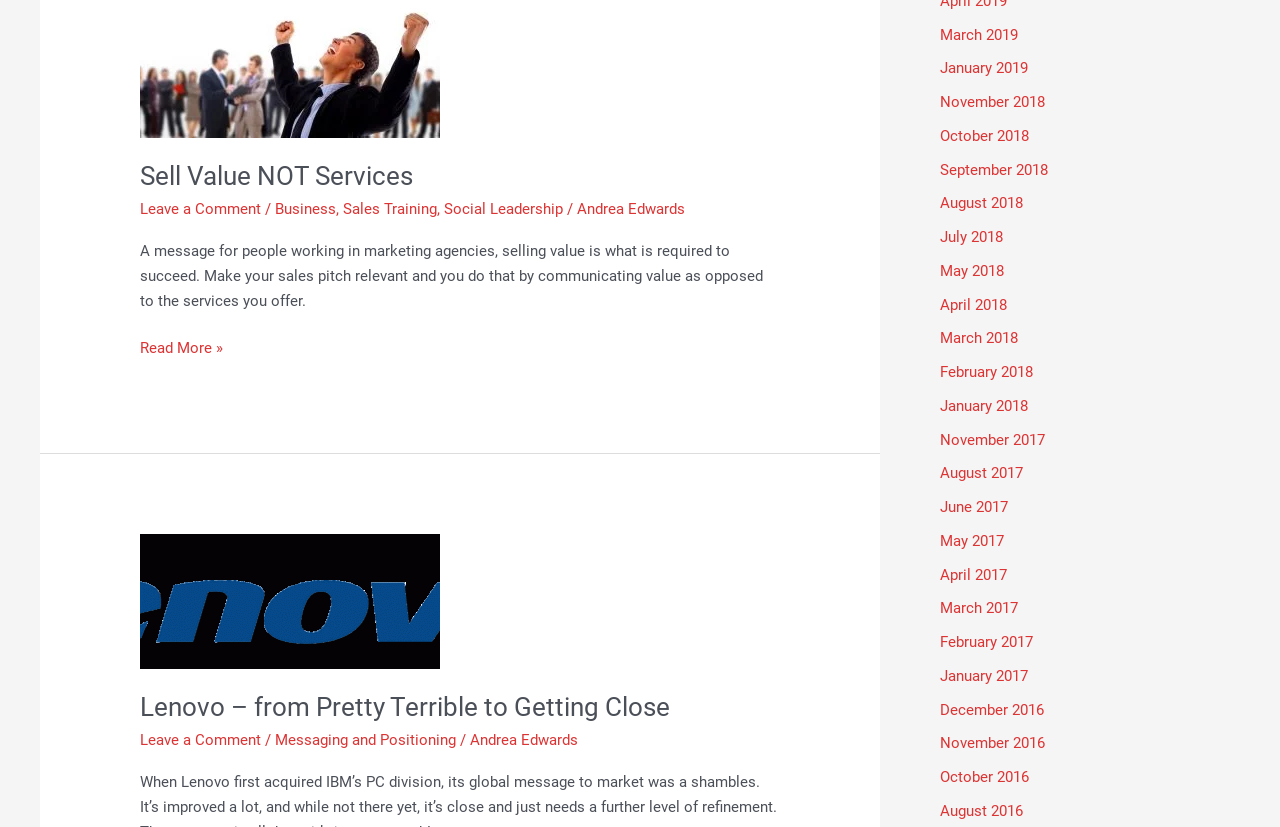Please specify the bounding box coordinates of the clickable region to carry out the following instruction: "Check out 'Andrea Edwards'". The coordinates should be four float numbers between 0 and 1, in the format [left, top, right, bottom].

[0.451, 0.242, 0.535, 0.264]